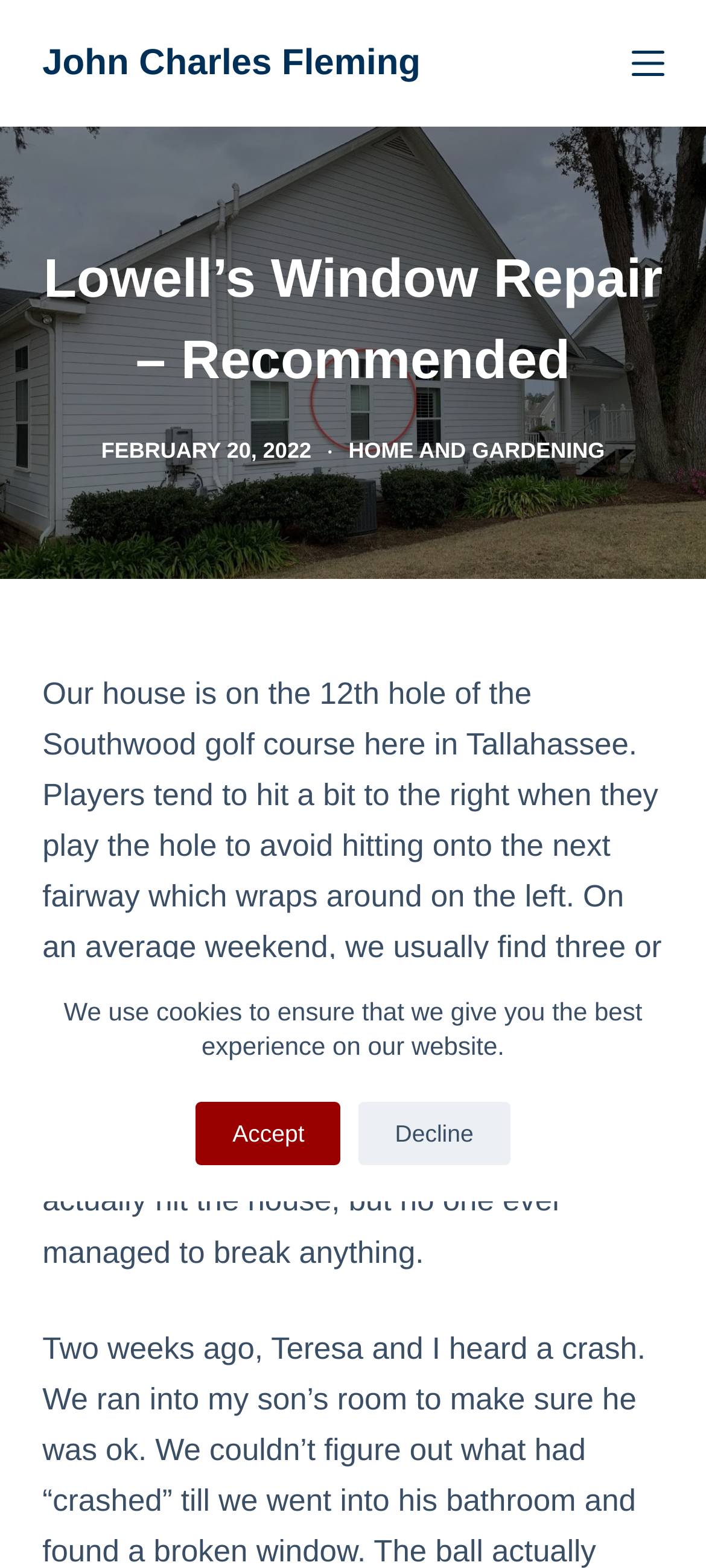Determine the main headline from the webpage and extract its text.

Lowell’s Window Repair – Recommended